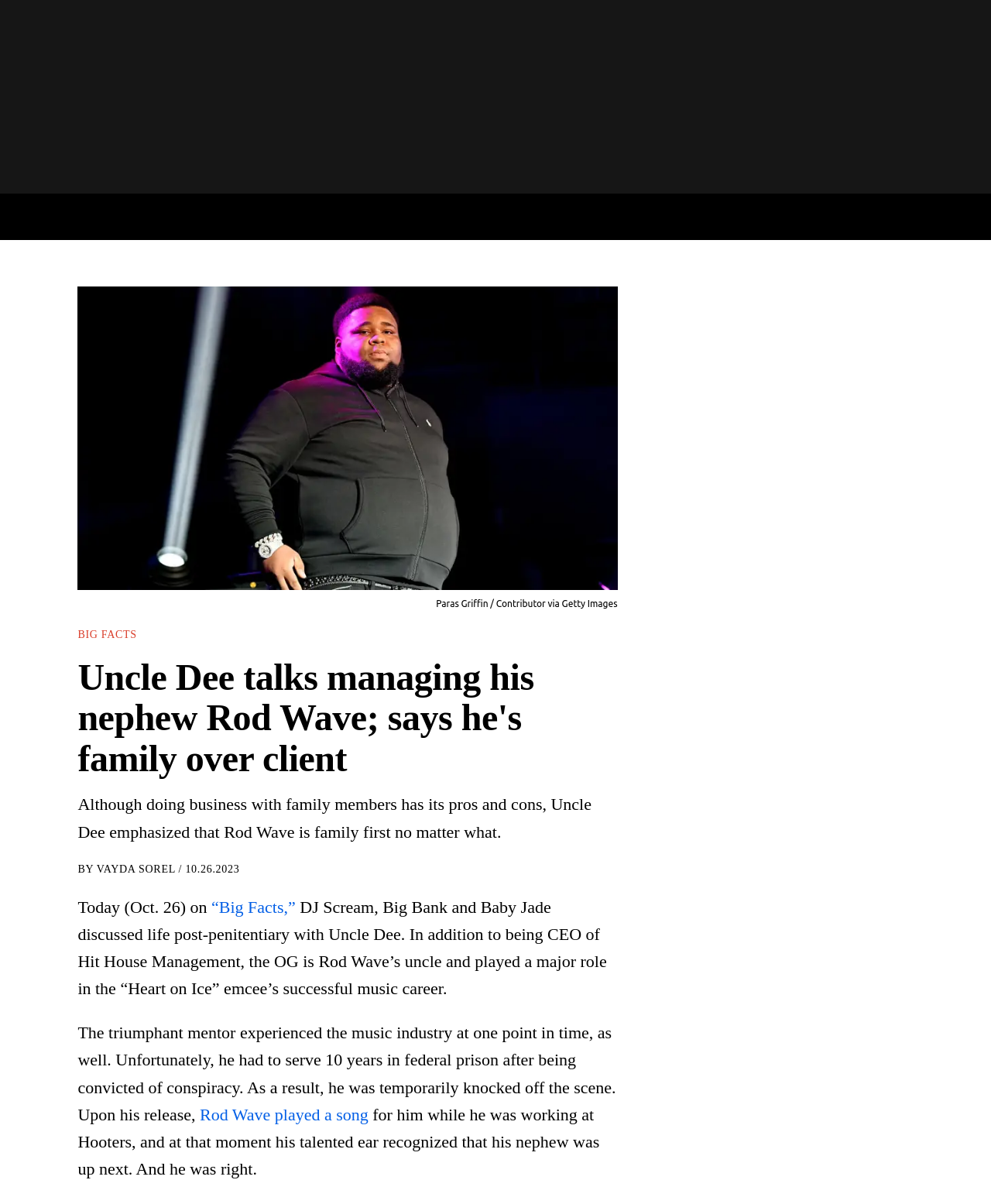Illustrate the webpage with a detailed description.

The webpage features an image of Rod Wave, positioned near the top left corner, with a caption "Paras Griffin / Contributor via Getty Images" written below it. To the right of the image is a link labeled "BIG FACTS". 

Below the image, there is a heading that reads "Uncle Dee talks managing his nephew Rod Wave; says he's family over client". Underneath the heading, a paragraph summarizes Uncle Dee's emphasis on prioritizing family over business when it comes to his nephew Rod Wave. 

Further down, there is a byline section with the author's name "VAYDA SOREL" and the date "10.26.2023". 

The main content of the webpage is a series of paragraphs that discuss Uncle Dee's experience in the music industry, his role in Rod Wave's successful career, and his own personal story, including his time in federal prison. There are also links embedded within the text, including one to "“Big Facts,”" and another to "Rod Wave played a song".